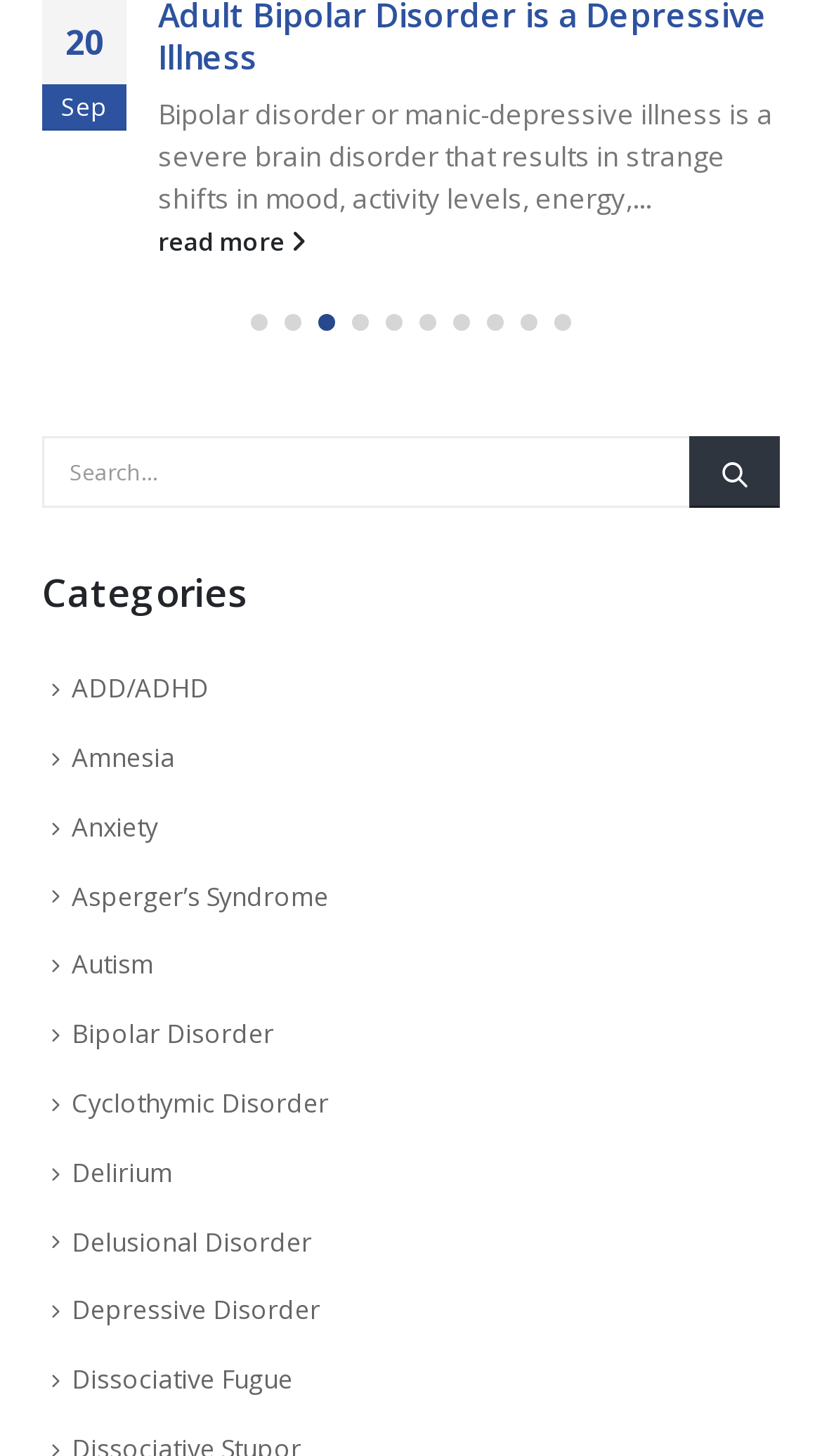Determine the bounding box coordinates for the element that should be clicked to follow this instruction: "click the owl-dot button". The coordinates should be given as four float numbers between 0 and 1, in the format [left, top, right, bottom].

[0.295, 0.238, 0.336, 0.264]